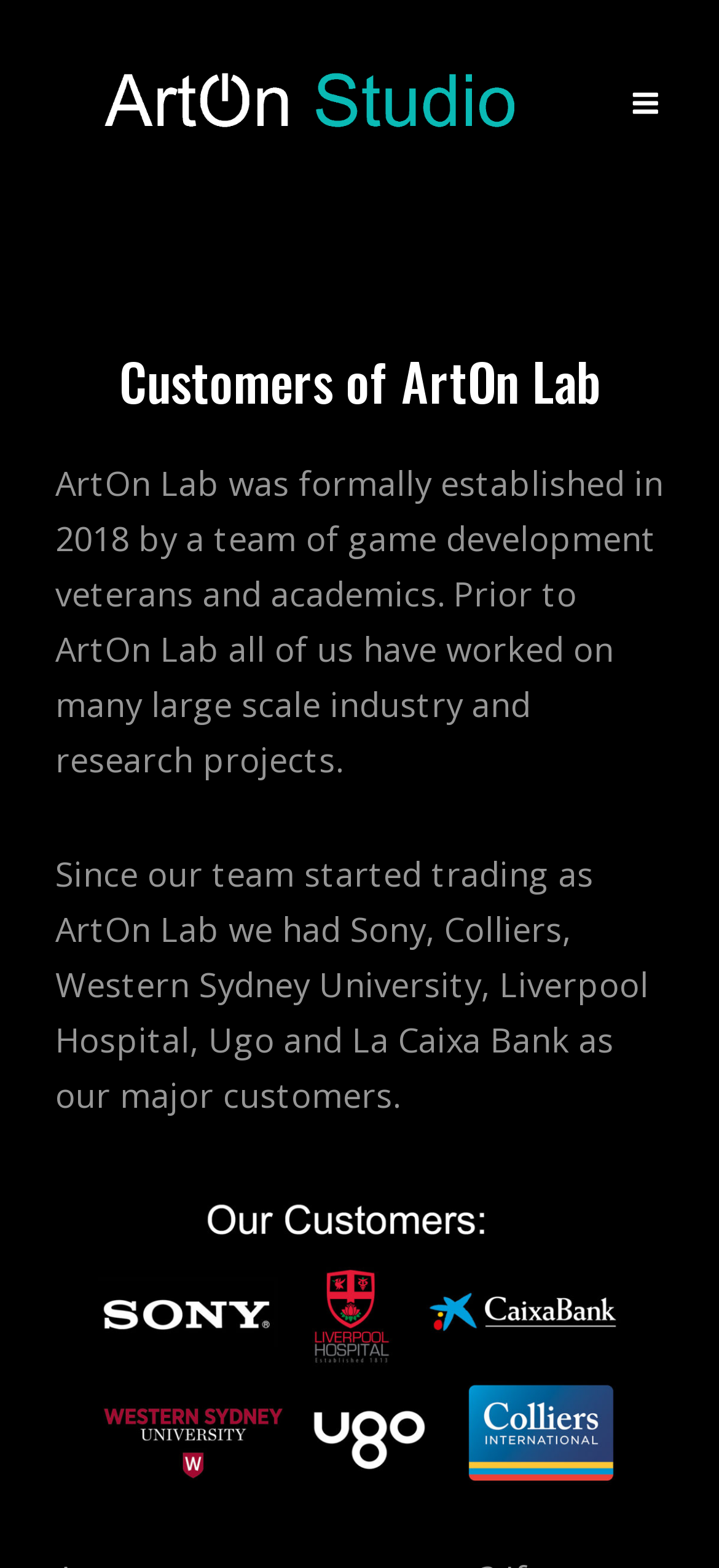Based on the element description Menu, identify the bounding box coordinates for the UI element. The coordinates should be in the format (top-left x, top-left y, bottom-right x, bottom-right y) and within the 0 to 1 range.

[0.833, 0.031, 0.962, 0.097]